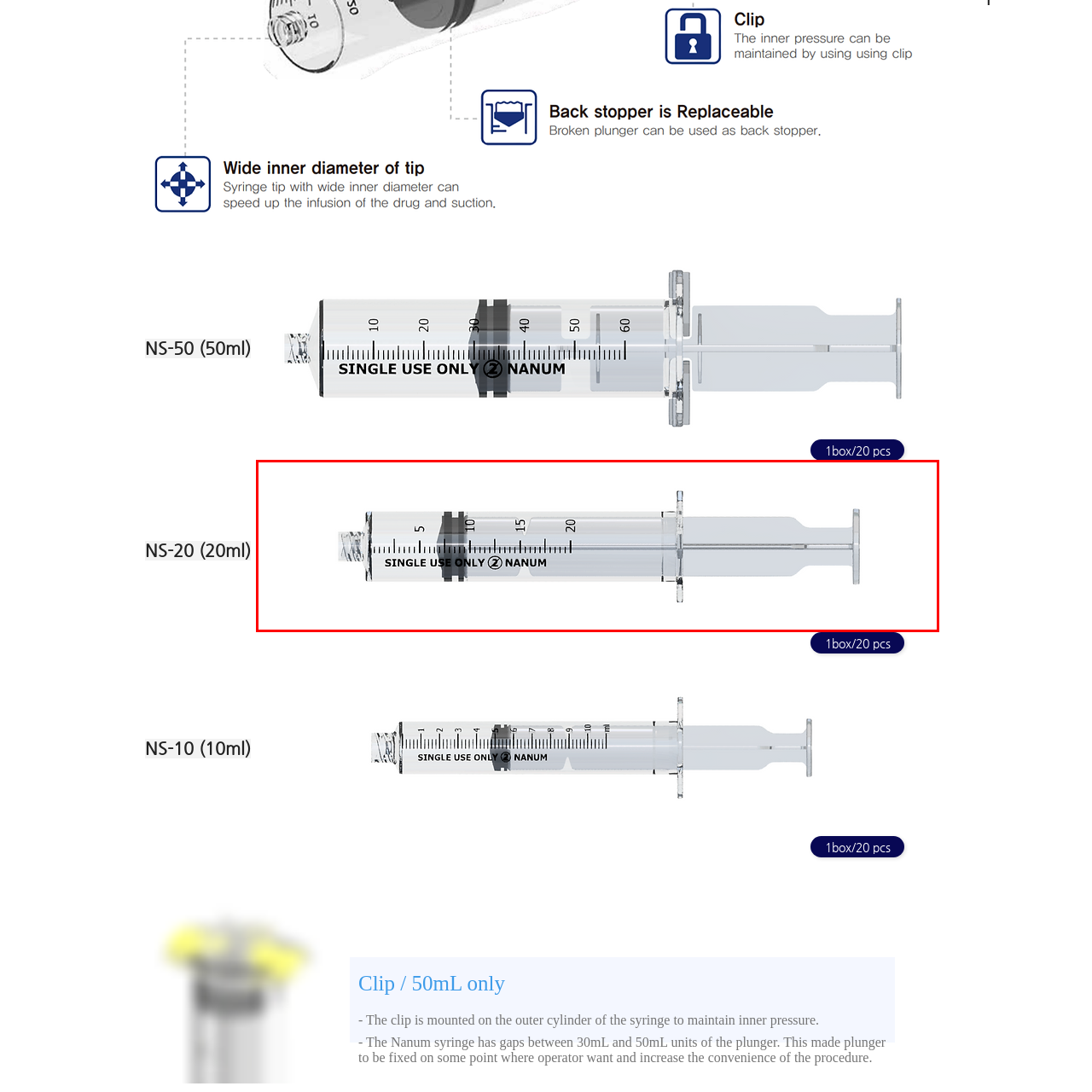Observe the image area highlighted by the pink border and answer the ensuing question in detail, using the visual cues: 
What is the emphasis of the label 'SINGLE USE ONLY' on the syringe?

The caption explains that the label 'SINGLE USE ONLY' emphasizes the intended use of the syringe for safe, one-time applications to prevent contamination, which highlights the importance of using the syringe only once.